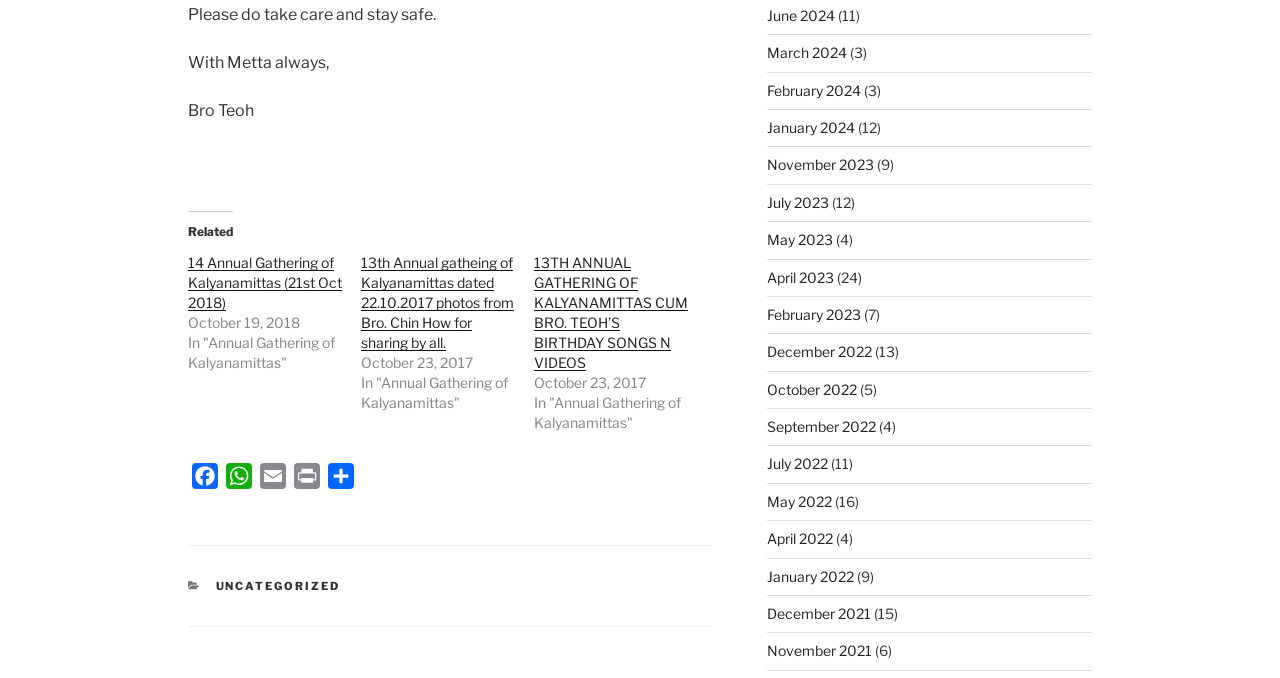Determine the bounding box of the UI element mentioned here: "Print". The coordinates must be in the format [left, top, right, bottom] with values ranging from 0 to 1.

[0.227, 0.683, 0.253, 0.733]